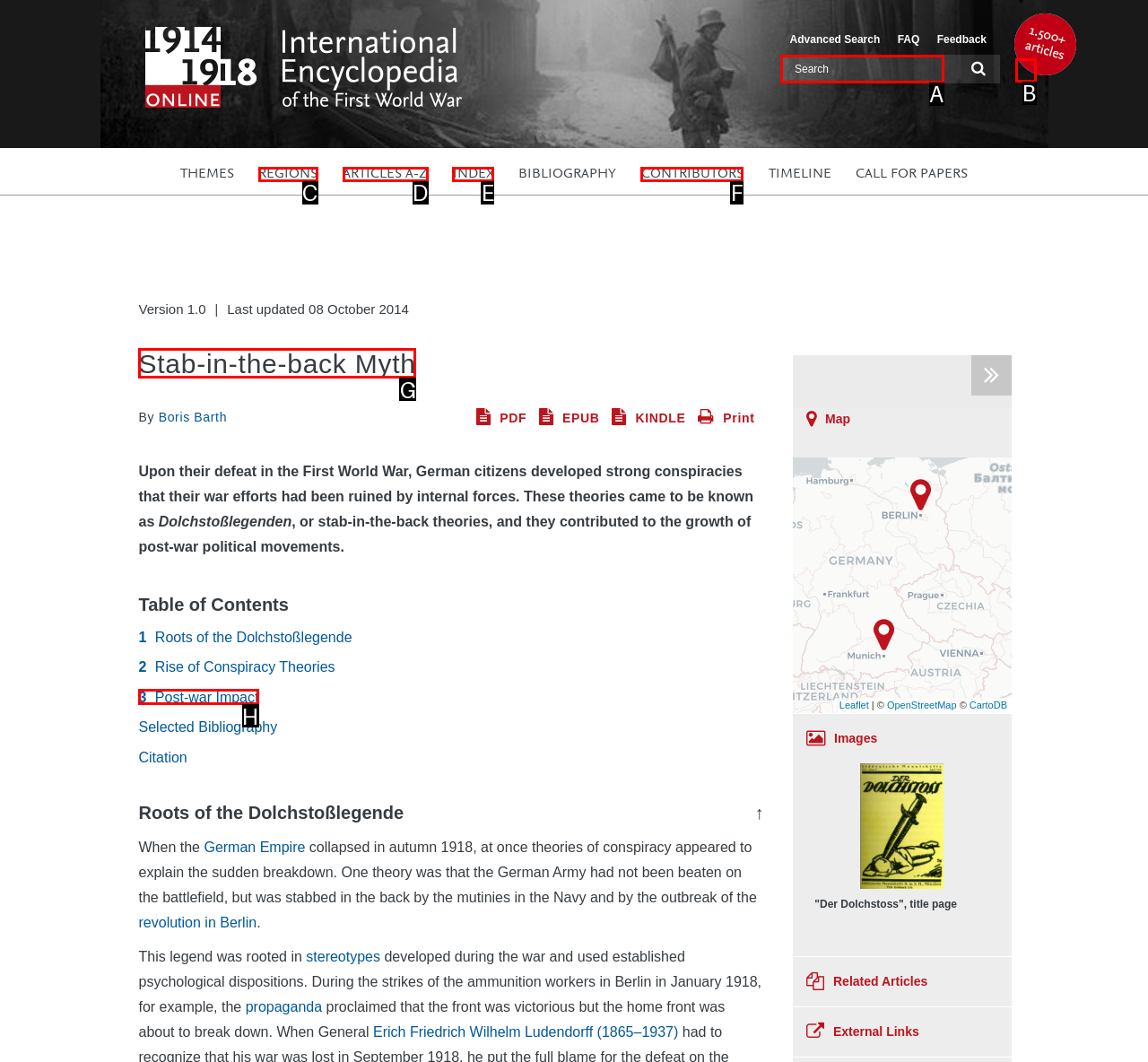Select the letter of the UI element you need to click to complete this task: Click the '15 West Homes Logo' link.

None